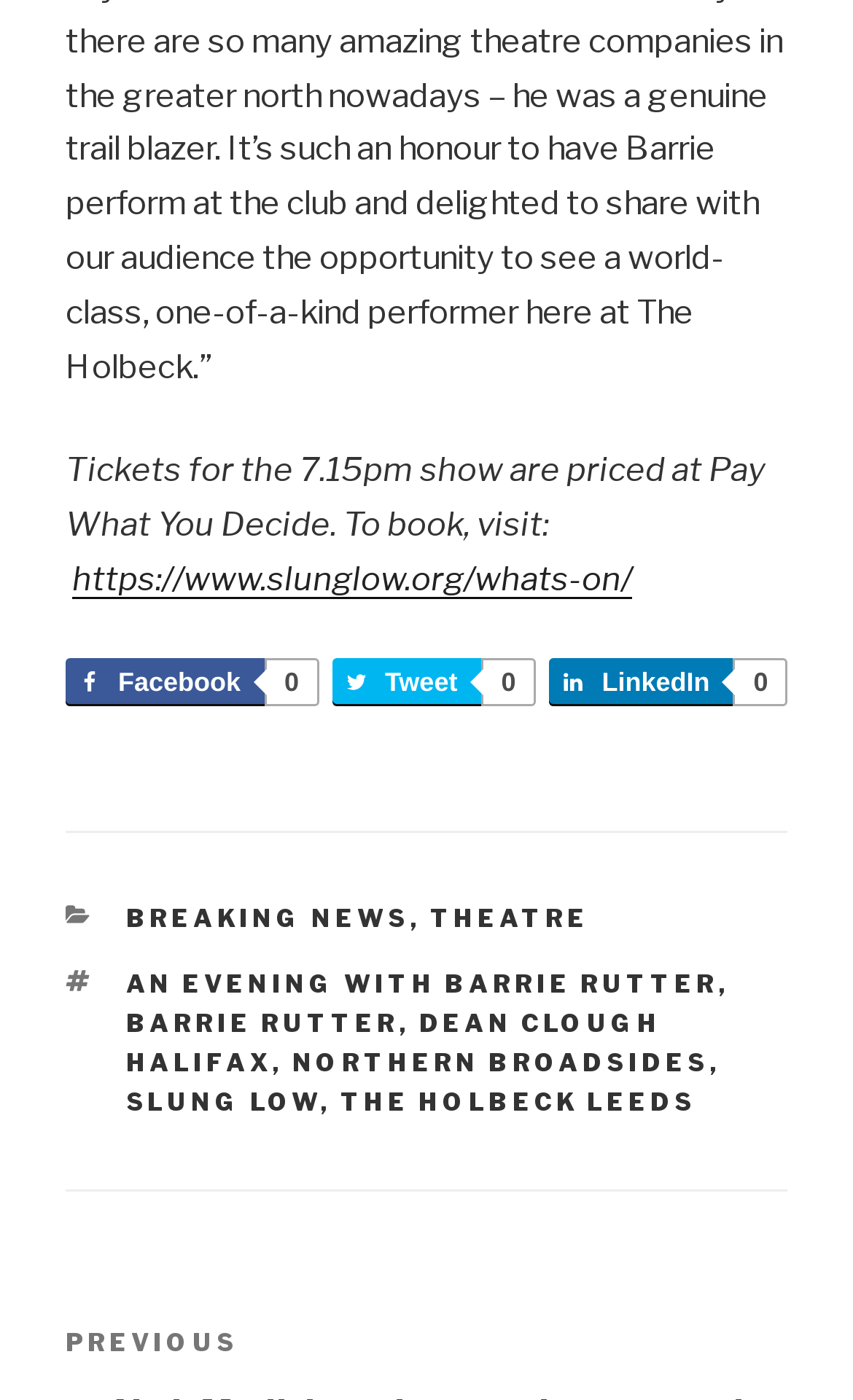Identify the bounding box coordinates of the area you need to click to perform the following instruction: "tweet about this".

[0.39, 0.469, 0.623, 0.504]